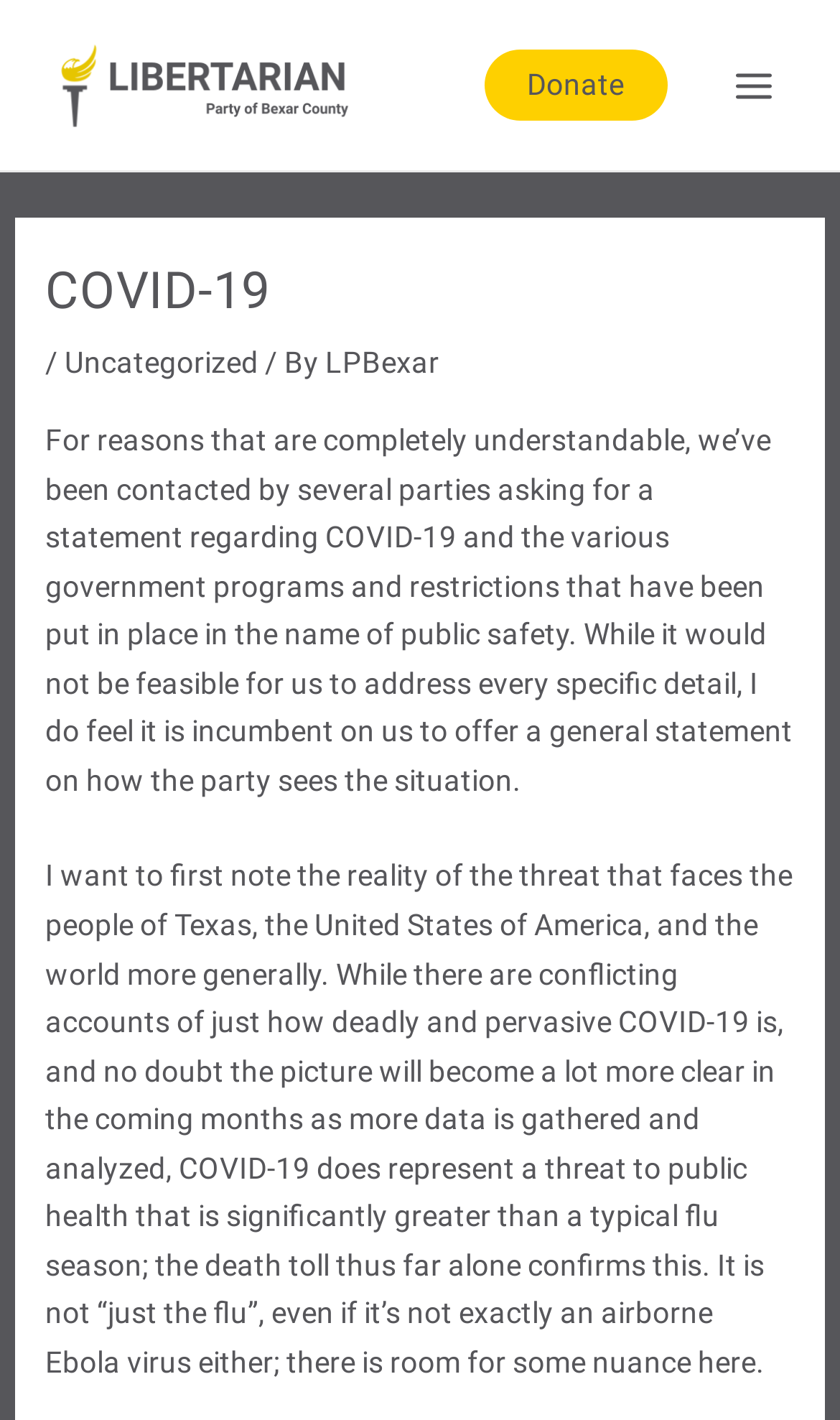From the element description Main Menu, predict the bounding box coordinates of the UI element. The coordinates must be specified in the format (top-left x, top-left y, bottom-right x, bottom-right y) and should be within the 0 to 1 range.

[0.845, 0.029, 0.949, 0.091]